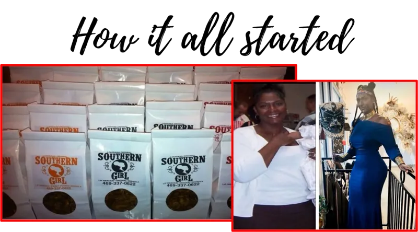Please look at the image and answer the question with a detailed explanation: What color is the dress in the full-length portrait?

In the full-length portrait, the woman is captured wearing an elegant blue dress, which hints at a blend of elegance and entrepreneurship.